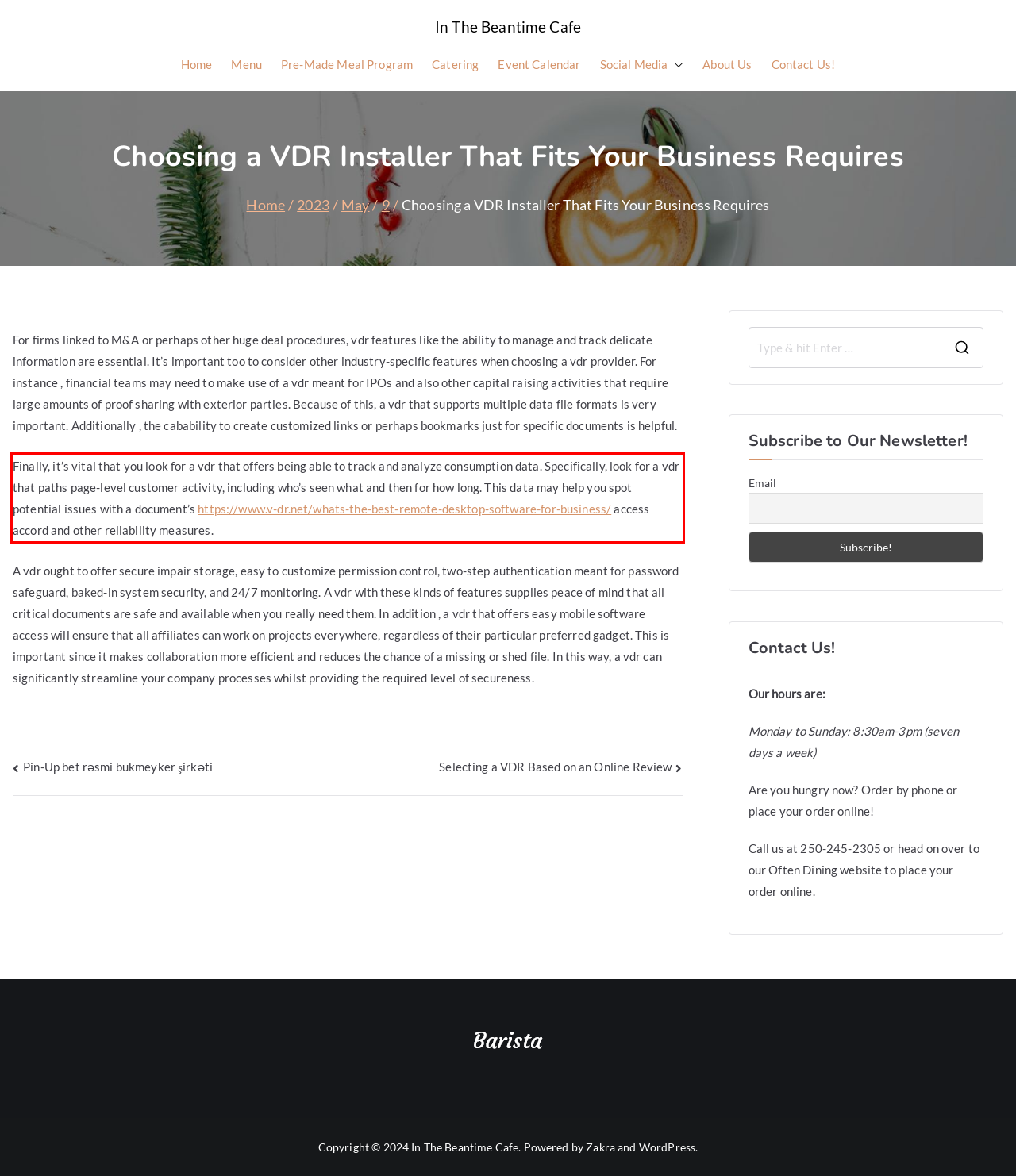Examine the screenshot of the webpage, locate the red bounding box, and perform OCR to extract the text contained within it.

Finally, it’s vital that you look for a vdr that offers being able to track and analyze consumption data. Specifically, look for a vdr that paths page-level customer activity, including who’s seen what and then for how long. This data may help you spot potential issues with a document’s https://www.v-dr.net/whats-the-best-remote-desktop-software-for-business/ access accord and other reliability measures.